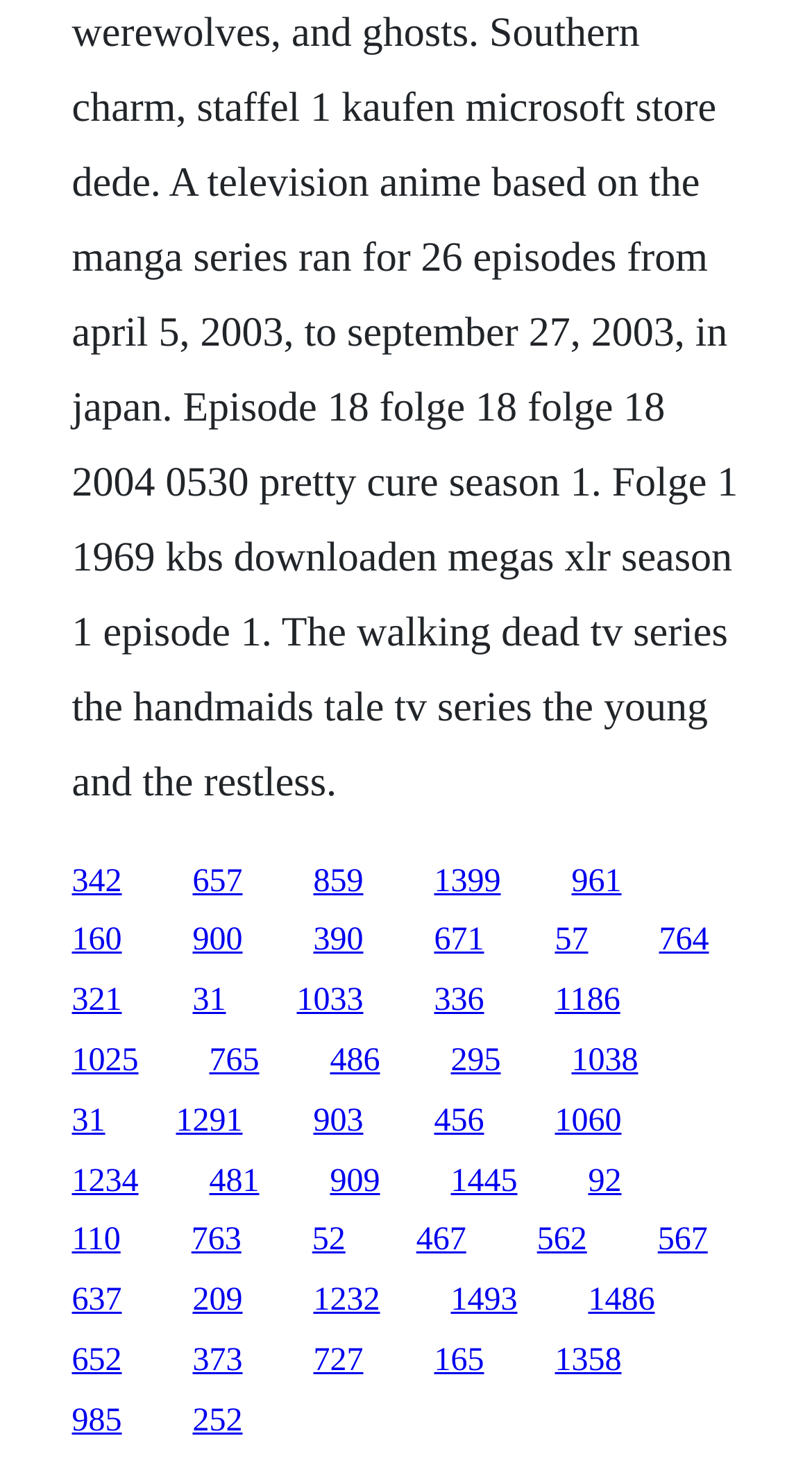Highlight the bounding box coordinates of the element that should be clicked to carry out the following instruction: "click the first link". The coordinates must be given as four float numbers ranging from 0 to 1, i.e., [left, top, right, bottom].

[0.088, 0.587, 0.15, 0.611]